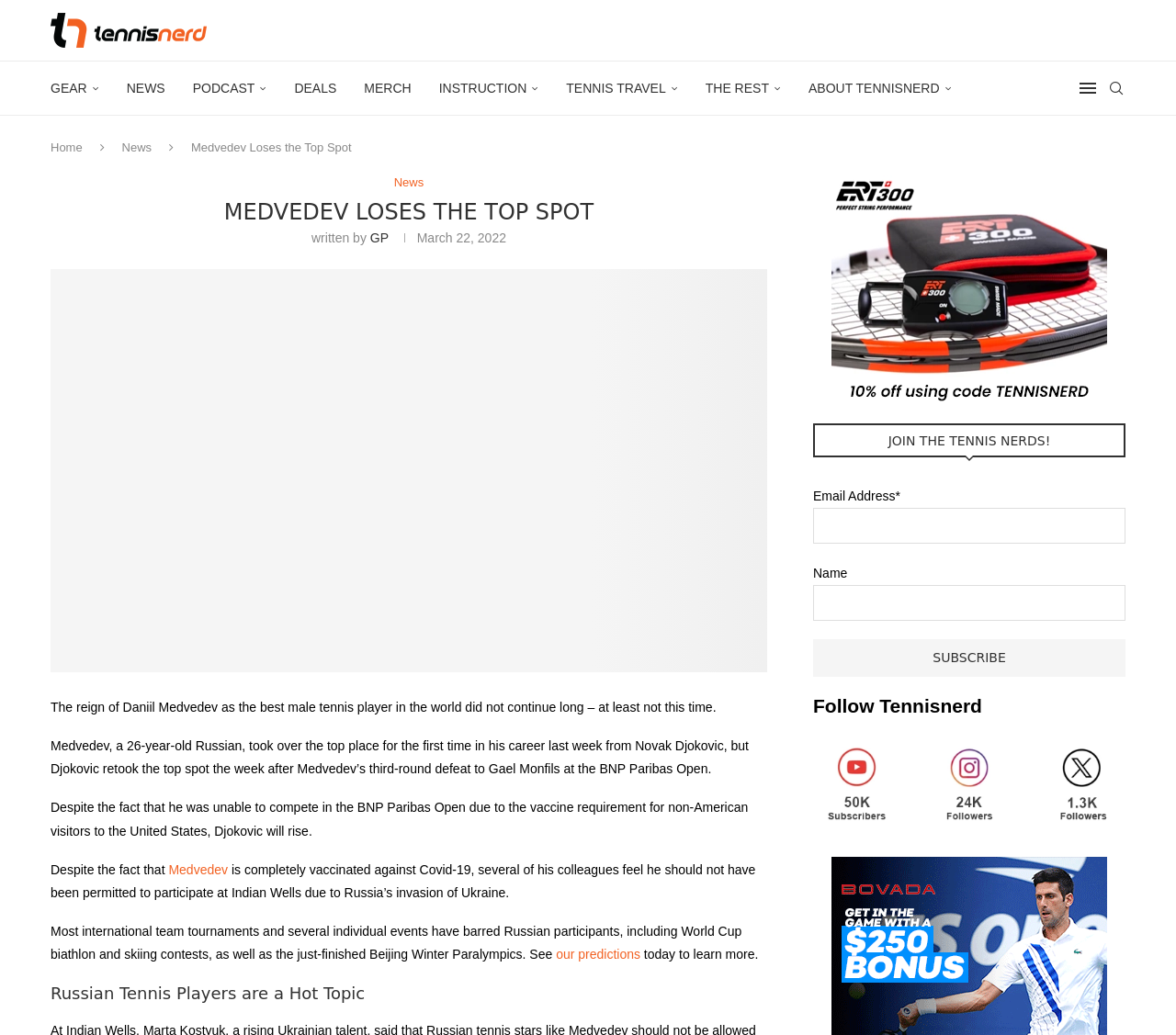Find the bounding box coordinates of the element you need to click on to perform this action: 'Click on the 'GEAR' link'. The coordinates should be represented by four float values between 0 and 1, in the format [left, top, right, bottom].

[0.043, 0.059, 0.084, 0.112]